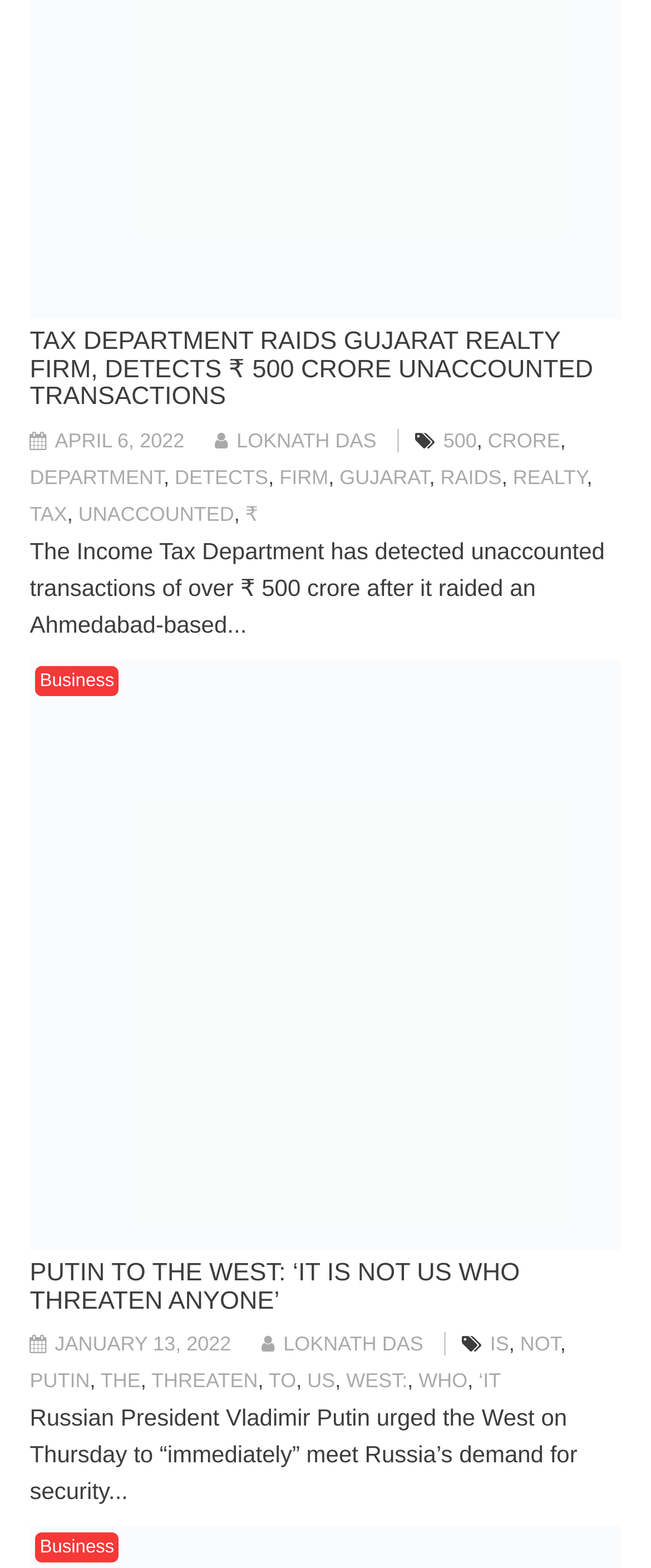What is the amount of unaccounted transactions detected by the Income Tax Department?
Using the image, provide a detailed and thorough answer to the question.

The answer can be found in the first article on the webpage, where it is stated that 'The Income Tax Department has detected unaccounted transactions of over ₹ 500 crore after it raided an Ahmedabad-based...'.